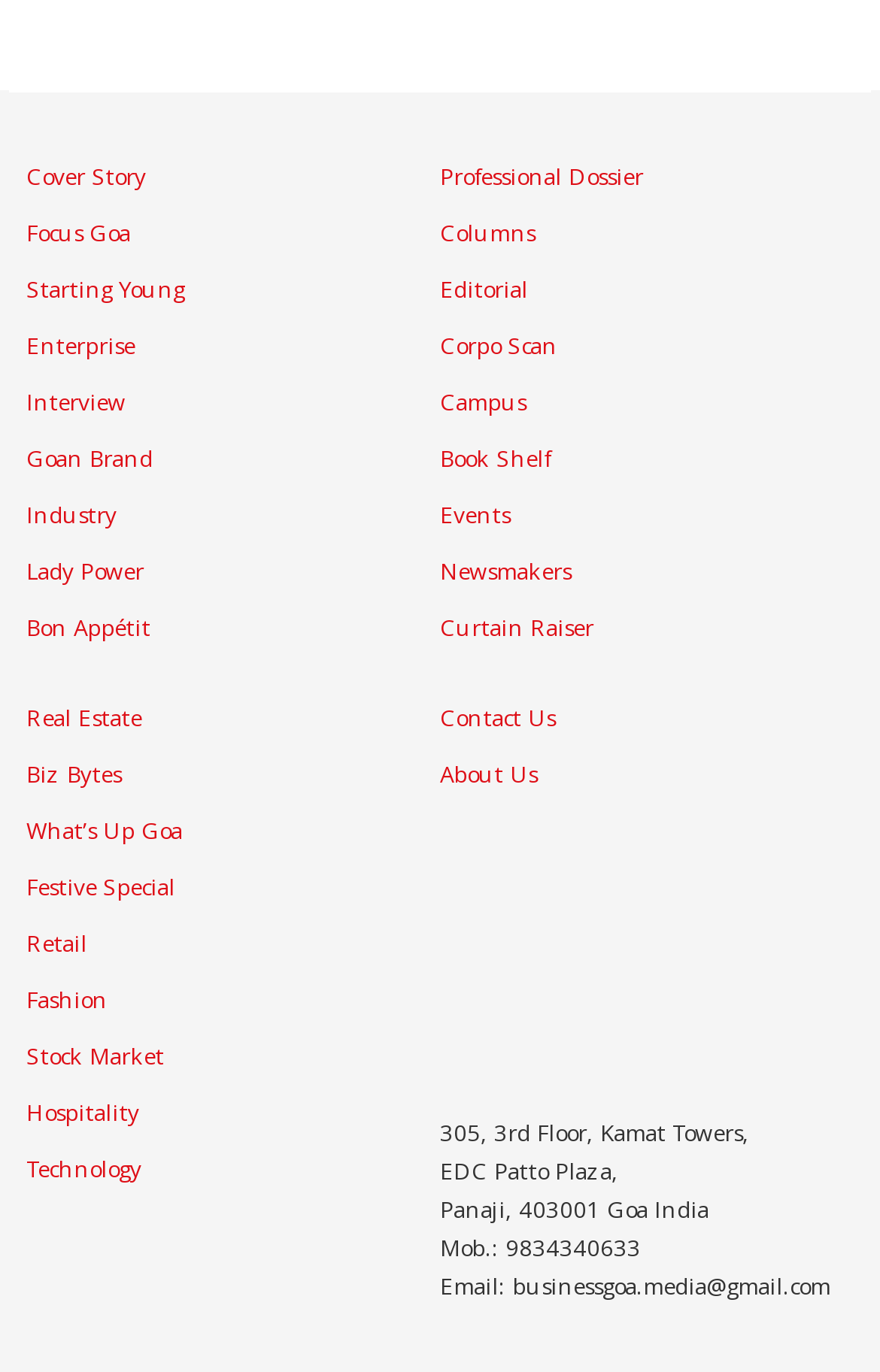Respond to the following question with a brief word or phrase:
How many links are there on the webpage?

28